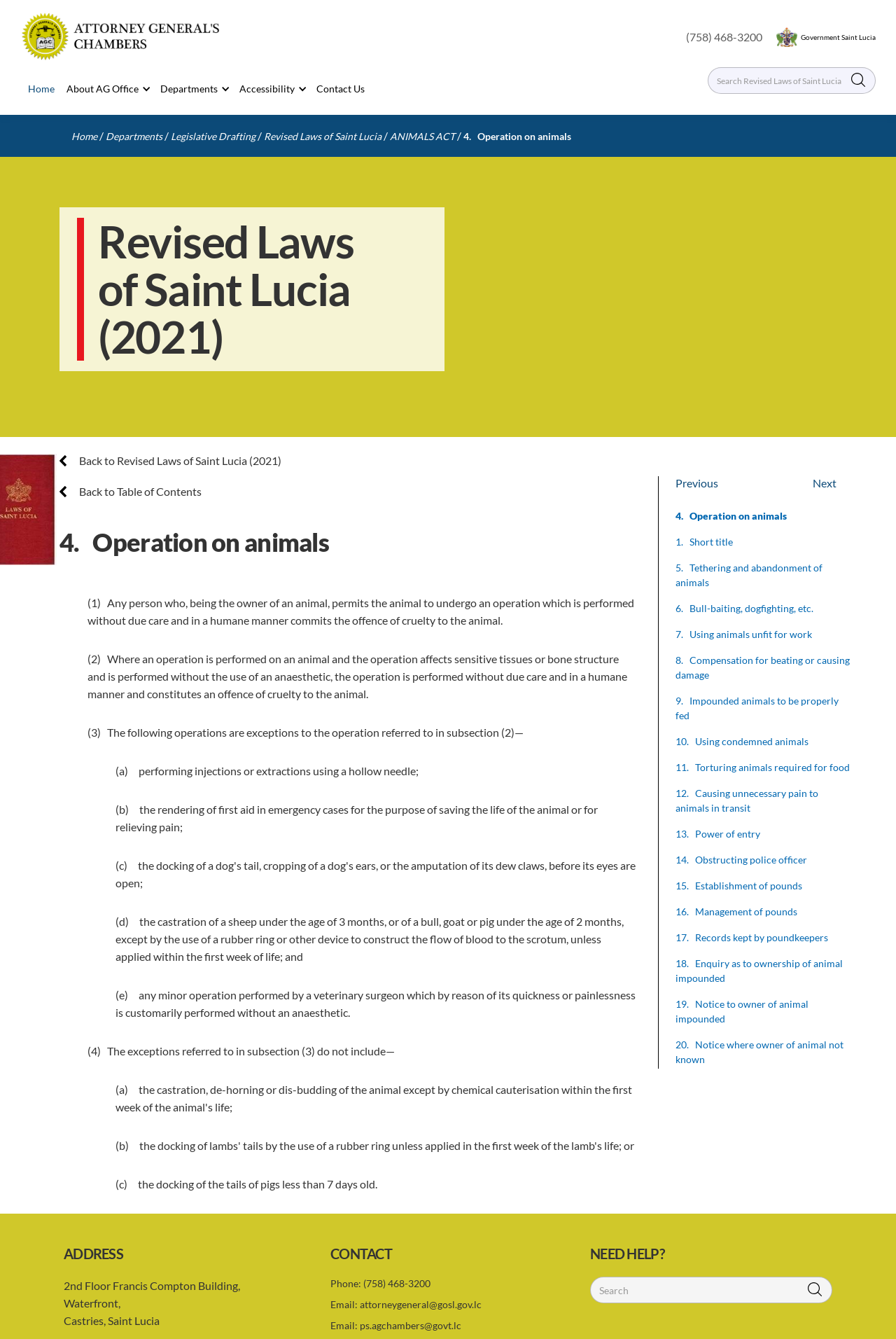How many links are there in the tablist?
Utilize the information in the image to give a detailed answer to the question.

I counted the number of links in the tablist by looking at the tabpanel section of the webpage, which contains 28 links labeled from '4. Operation on animals' to '28. Animals improperly on highways'.